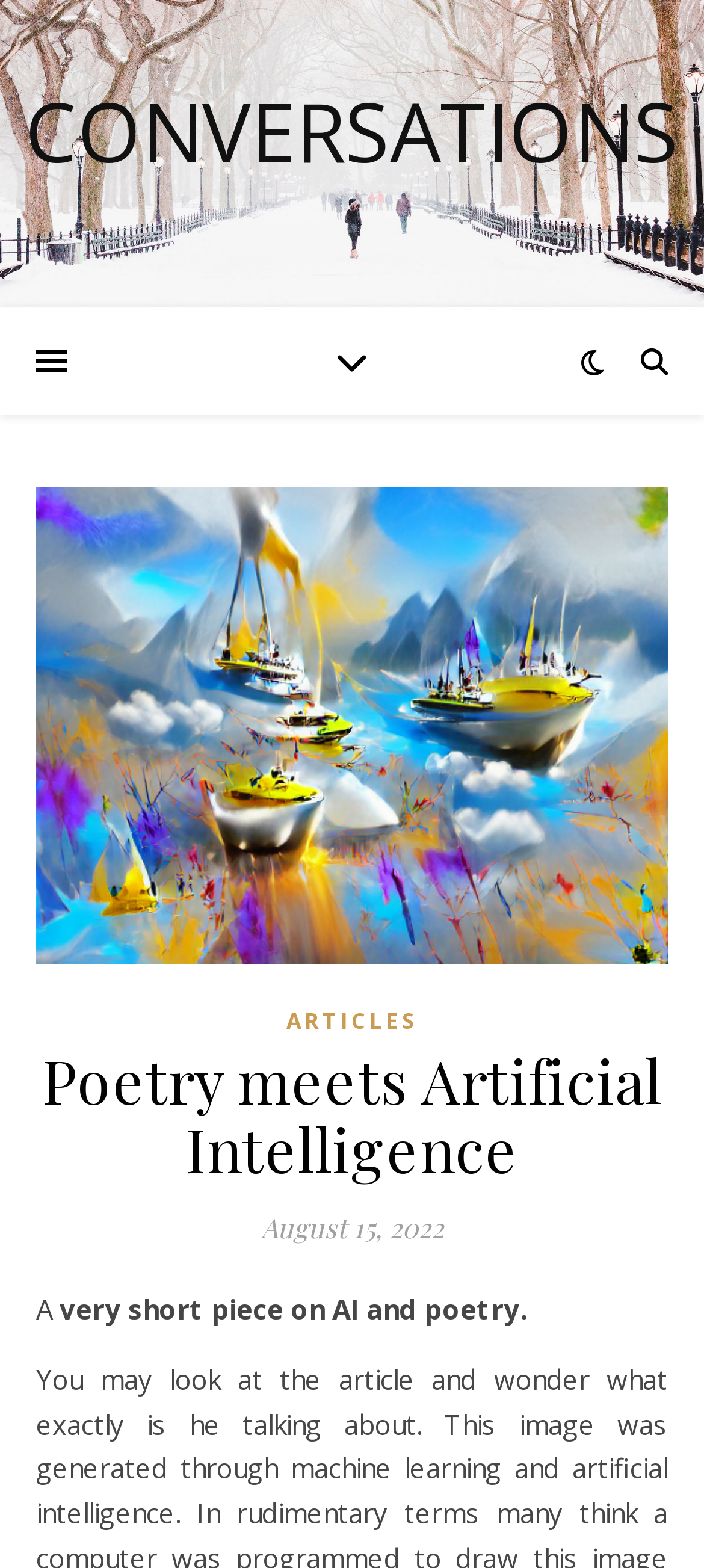What is the topic of the short piece?
Please respond to the question with a detailed and informative answer.

I read the text below the main heading, which says 'A very short piece on AI and poetry.', so the topic of the short piece is AI and poetry.